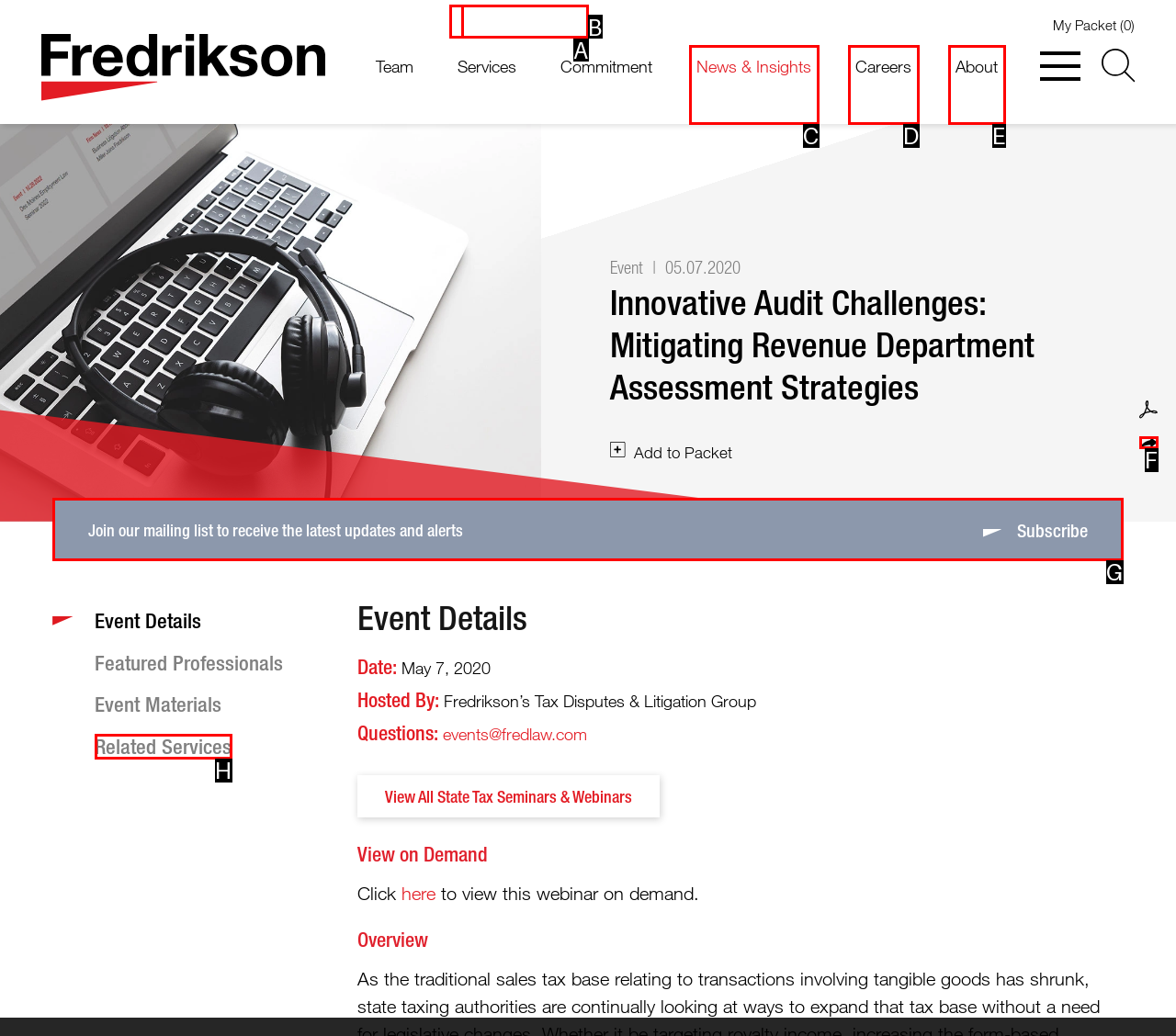Tell me which one HTML element I should click to complete this task: Subscribe to the mailing list Answer with the option's letter from the given choices directly.

G